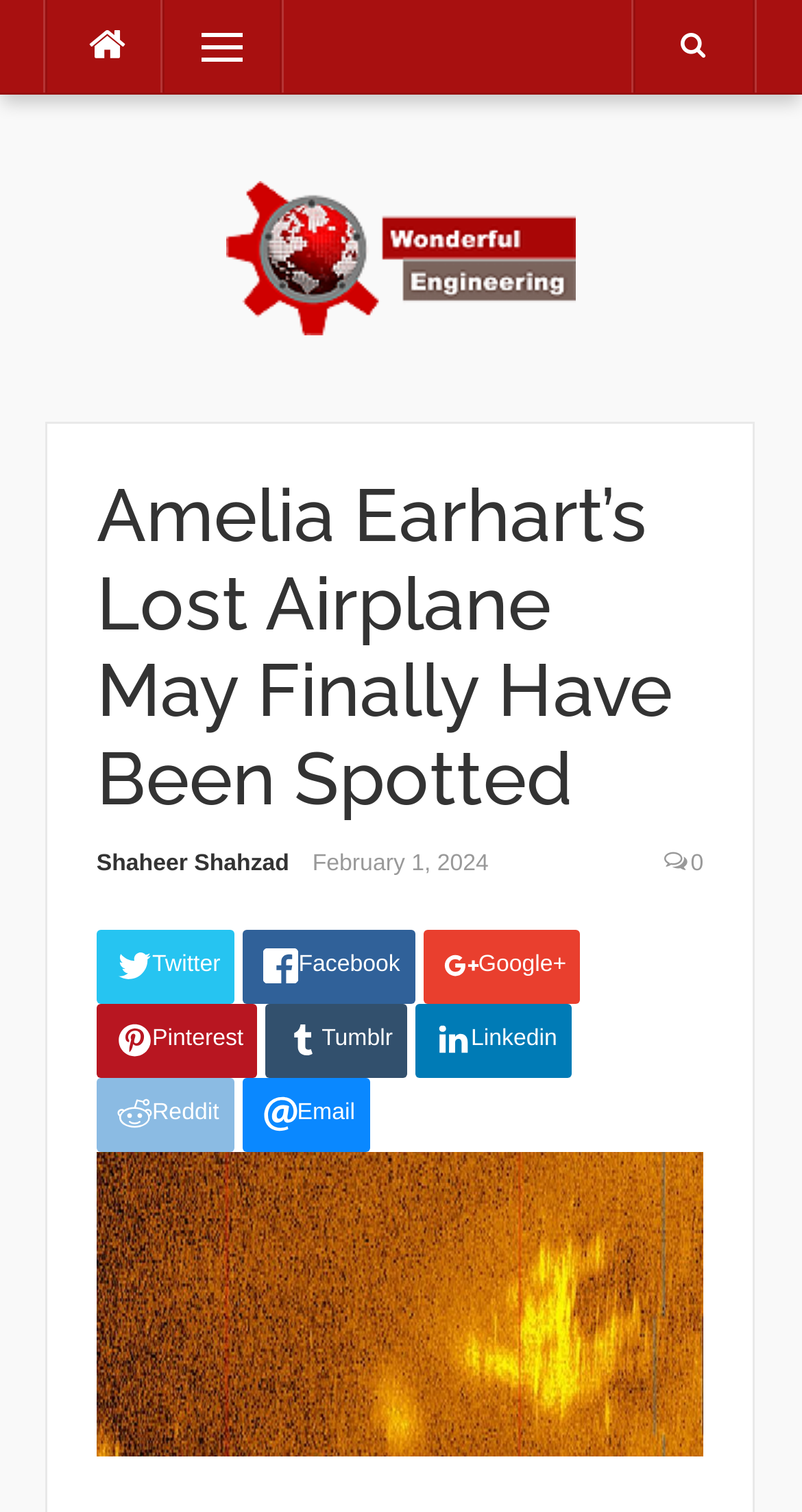Could you find the bounding box coordinates of the clickable area to complete this instruction: "Visit Wonderful Engineering"?

[0.282, 0.158, 0.718, 0.18]